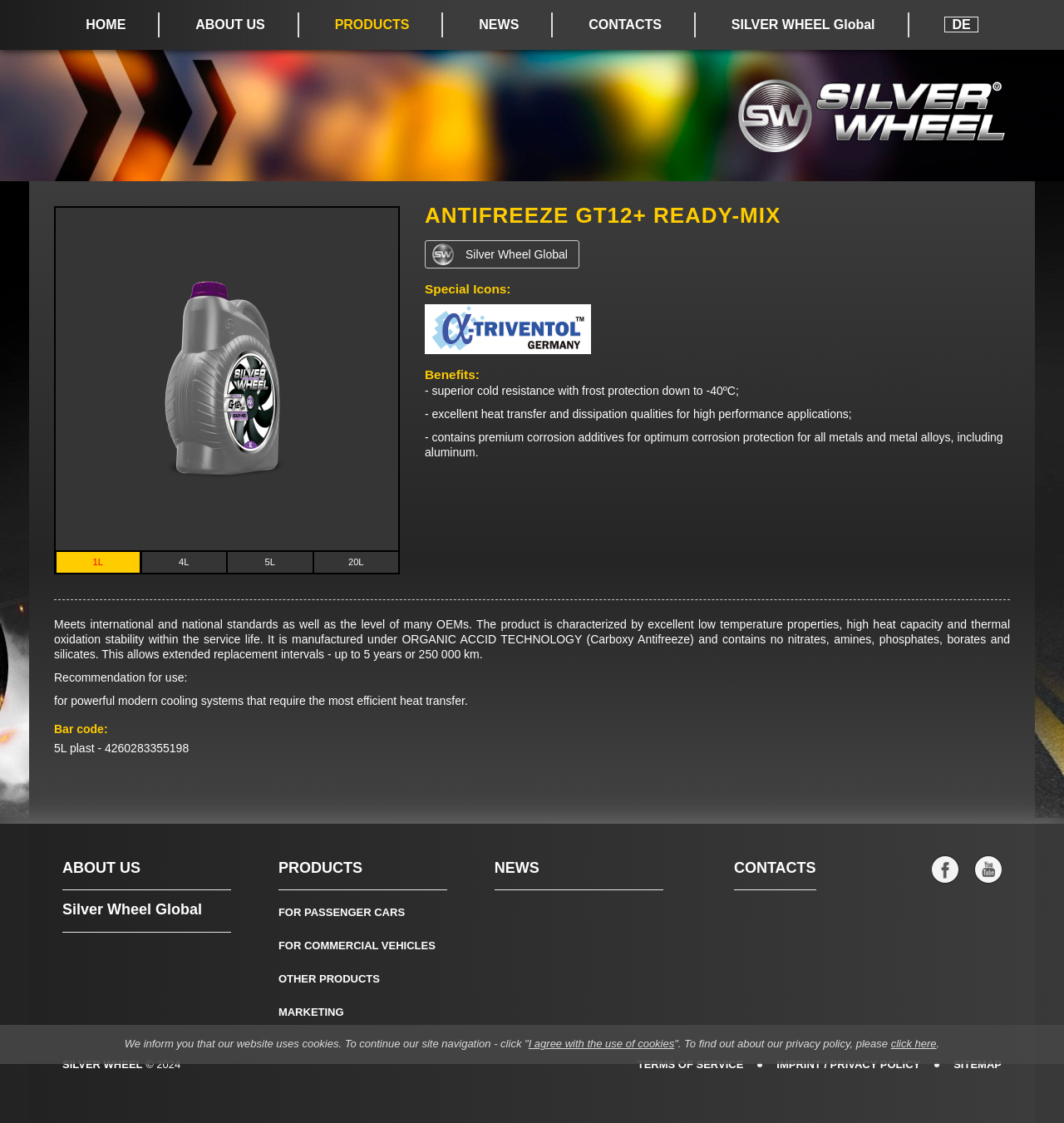Identify the headline of the webpage and generate its text content.

ANTIFREEZE GT12+ READY-MIX